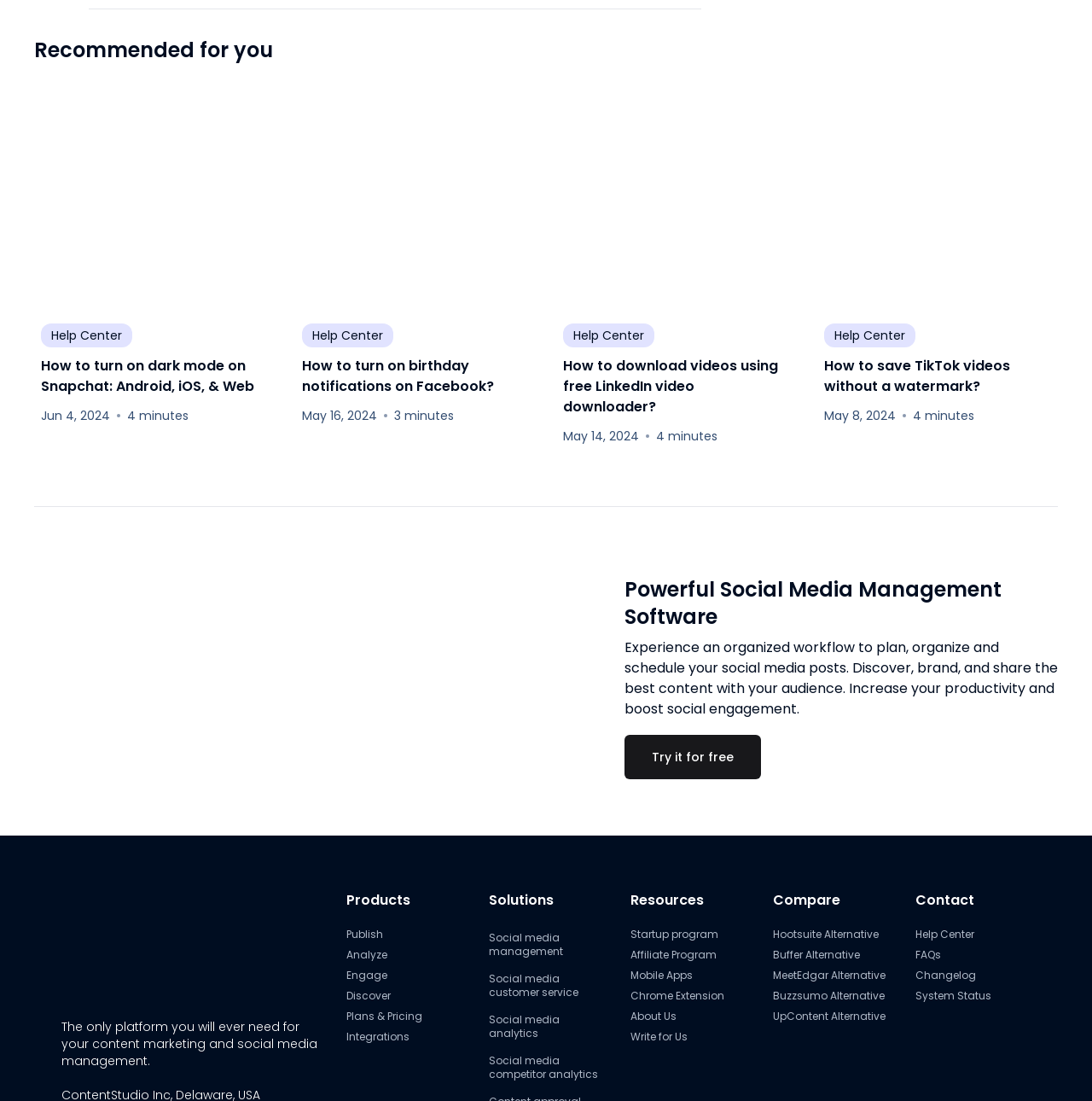Determine the bounding box coordinates (top-left x, top-left y, bottom-right x, bottom-right y) of the UI element described in the following text: May 8, 2024

[0.755, 0.37, 0.82, 0.385]